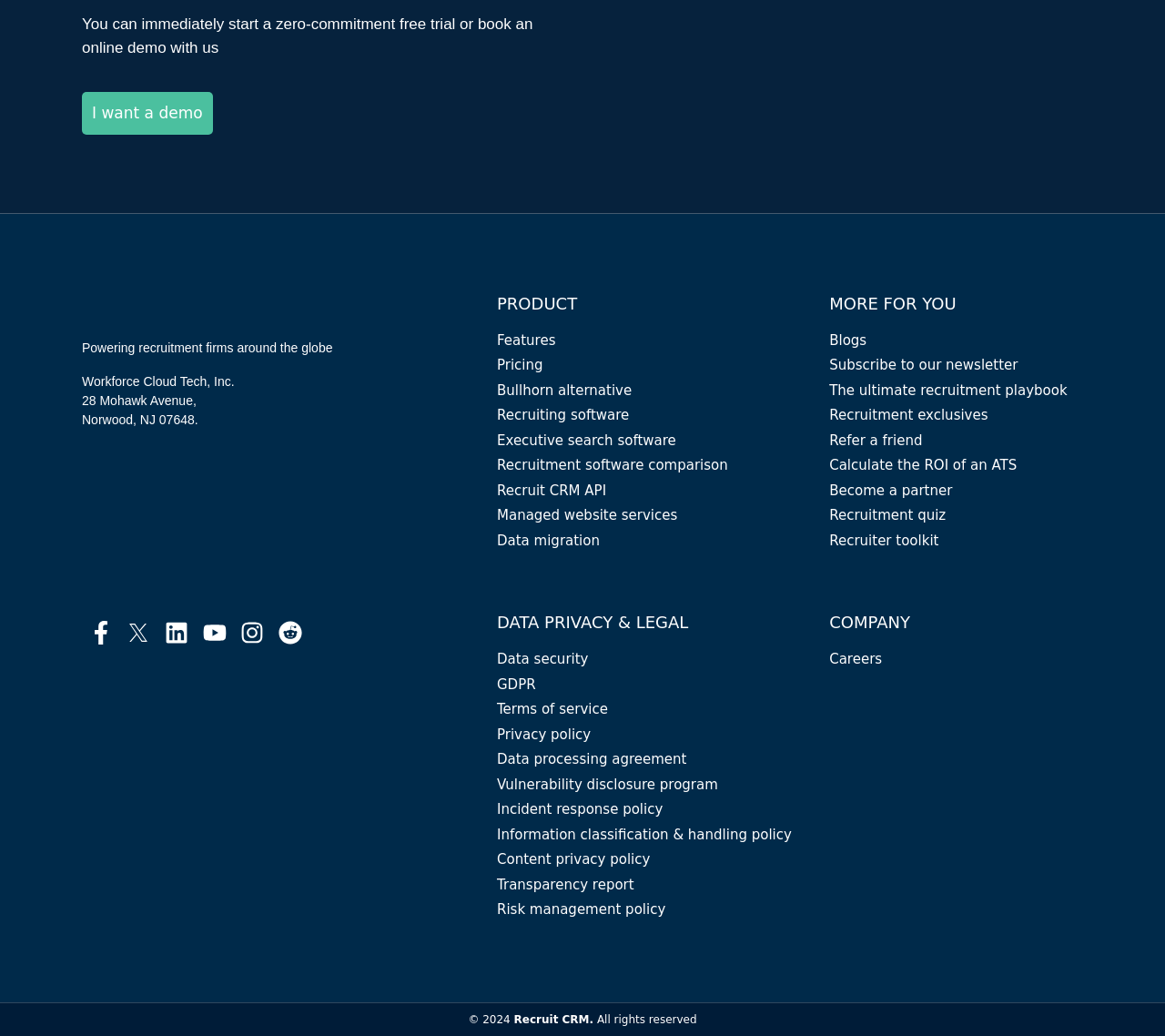Identify the bounding box coordinates of the area that should be clicked in order to complete the given instruction: "Explore careers". The bounding box coordinates should be four float numbers between 0 and 1, i.e., [left, top, right, bottom].

[0.712, 0.627, 0.757, 0.647]